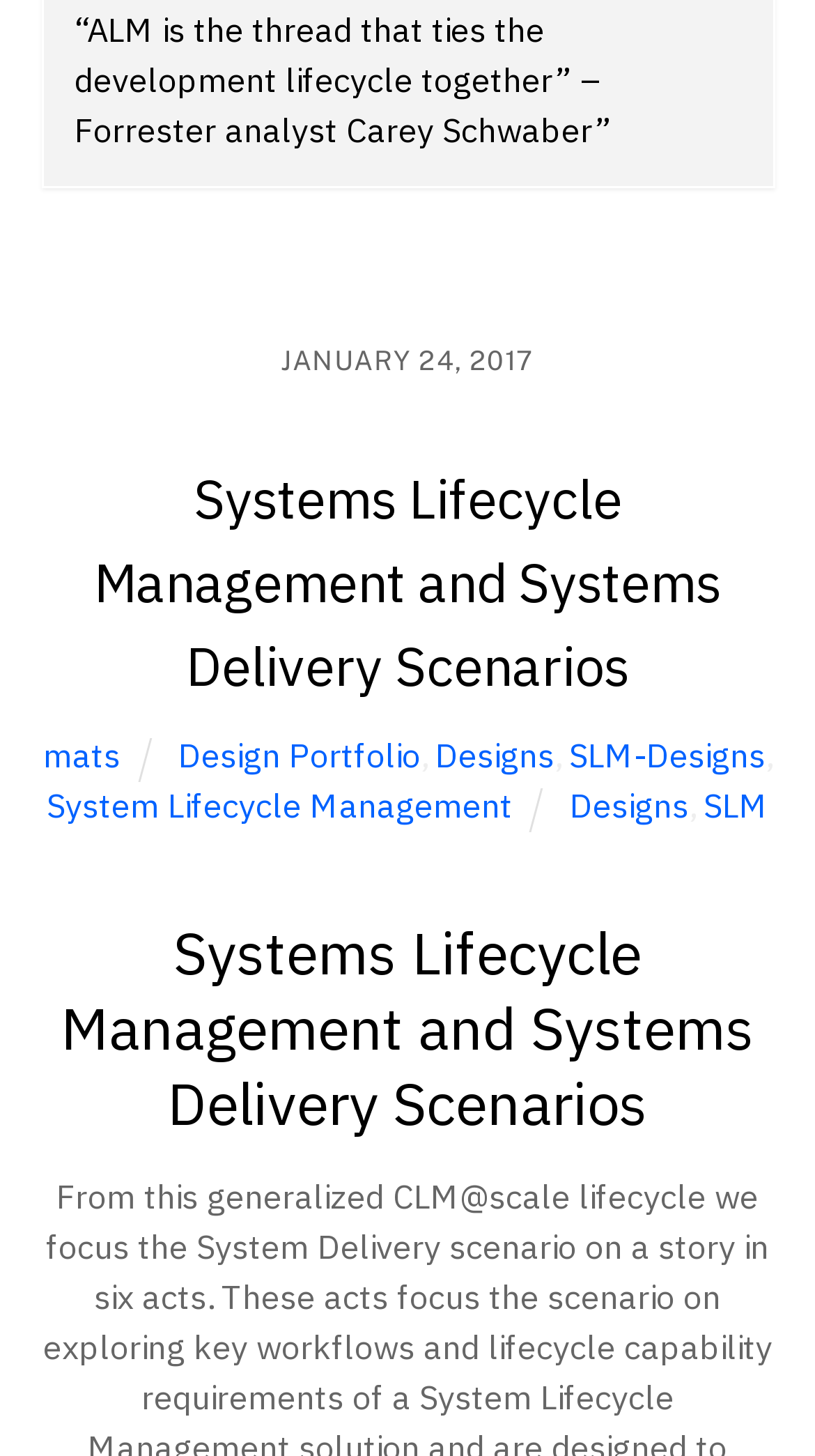Please identify the bounding box coordinates of where to click in order to follow the instruction: "Explore the SLM-Designs page".

[0.698, 0.504, 0.939, 0.533]